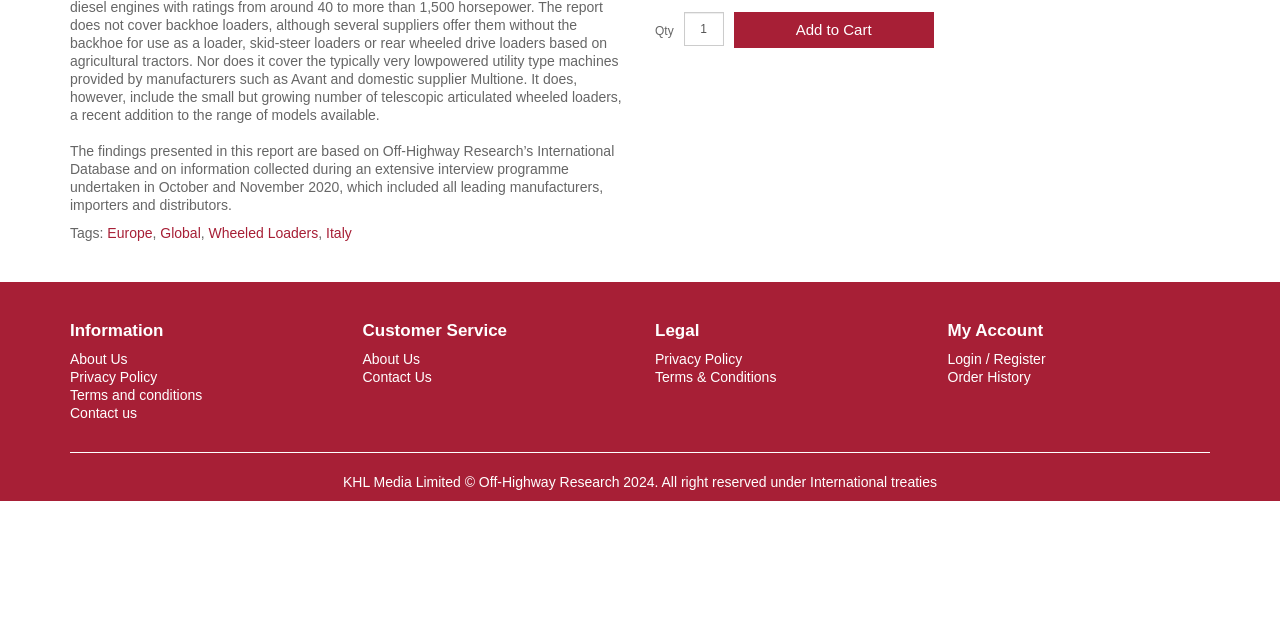Please determine the bounding box coordinates for the element with the description: "Login / Register".

[0.74, 0.549, 0.817, 0.574]